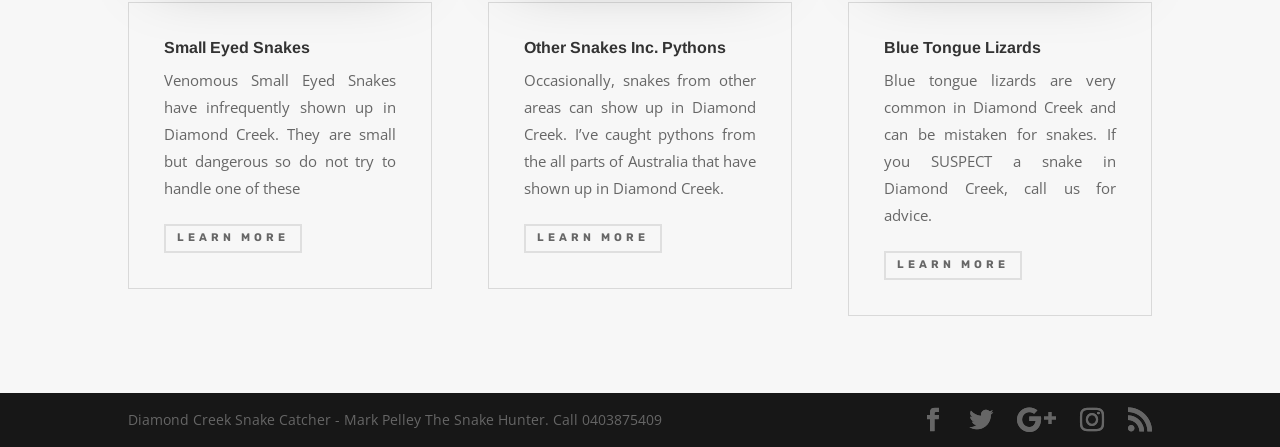Identify the coordinates of the bounding box for the element that must be clicked to accomplish the instruction: "Learn more about blue tongue lizards".

[0.691, 0.561, 0.799, 0.627]